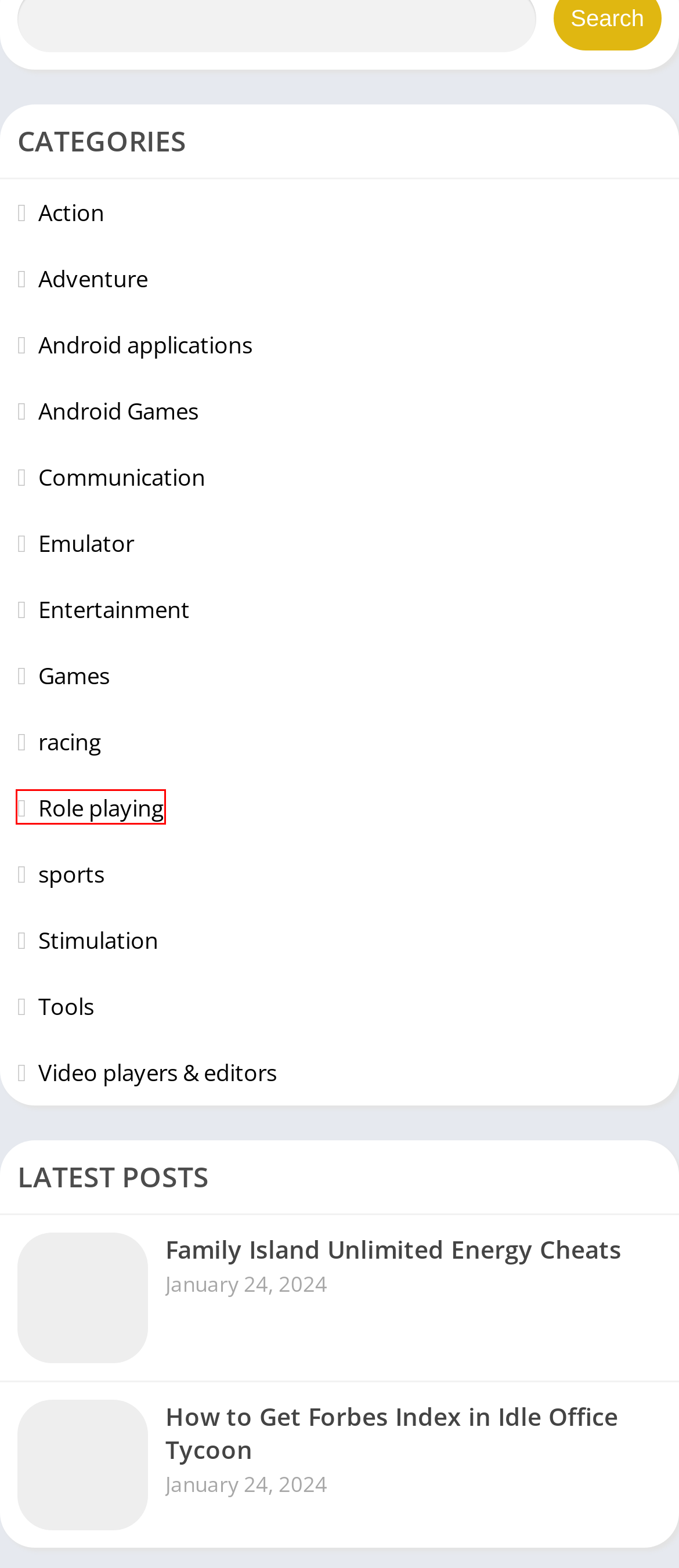You have been given a screenshot of a webpage with a red bounding box around a UI element. Select the most appropriate webpage description for the new webpage that appears after clicking the element within the red bounding box. The choices are:
A. Adventure Archives | king Master APK
B. Action Archives | king Master APK
C. How to Get Forbes Index in Idle Office Tycoon | king Master APK
D. Role playing Archives | king Master APK
E. Emulator Archives | king Master APK
F. Entertainment Archives | king Master APK
G. racing Archives | king Master APK
H. Communication Archives | king Master APK

D